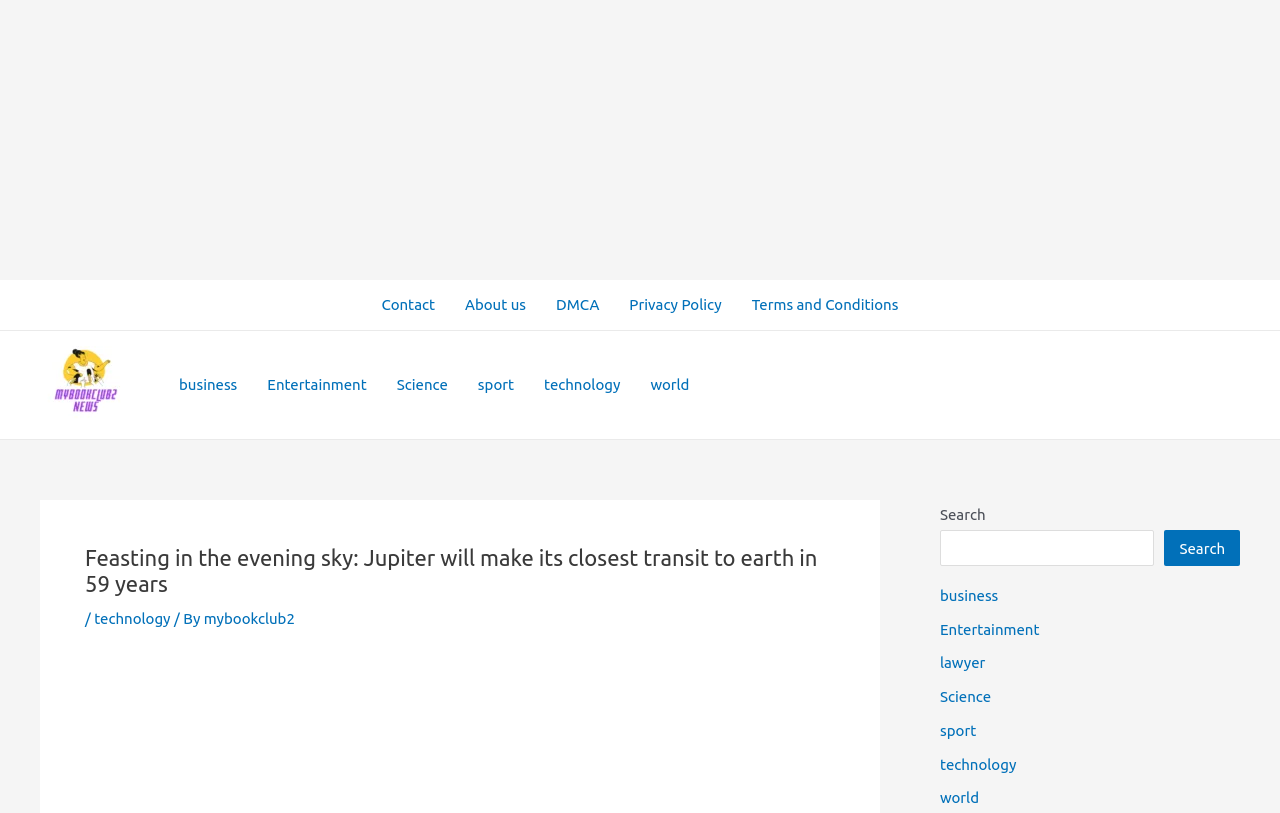How many links are there in the header section?
Please look at the screenshot and answer in one word or a short phrase.

3